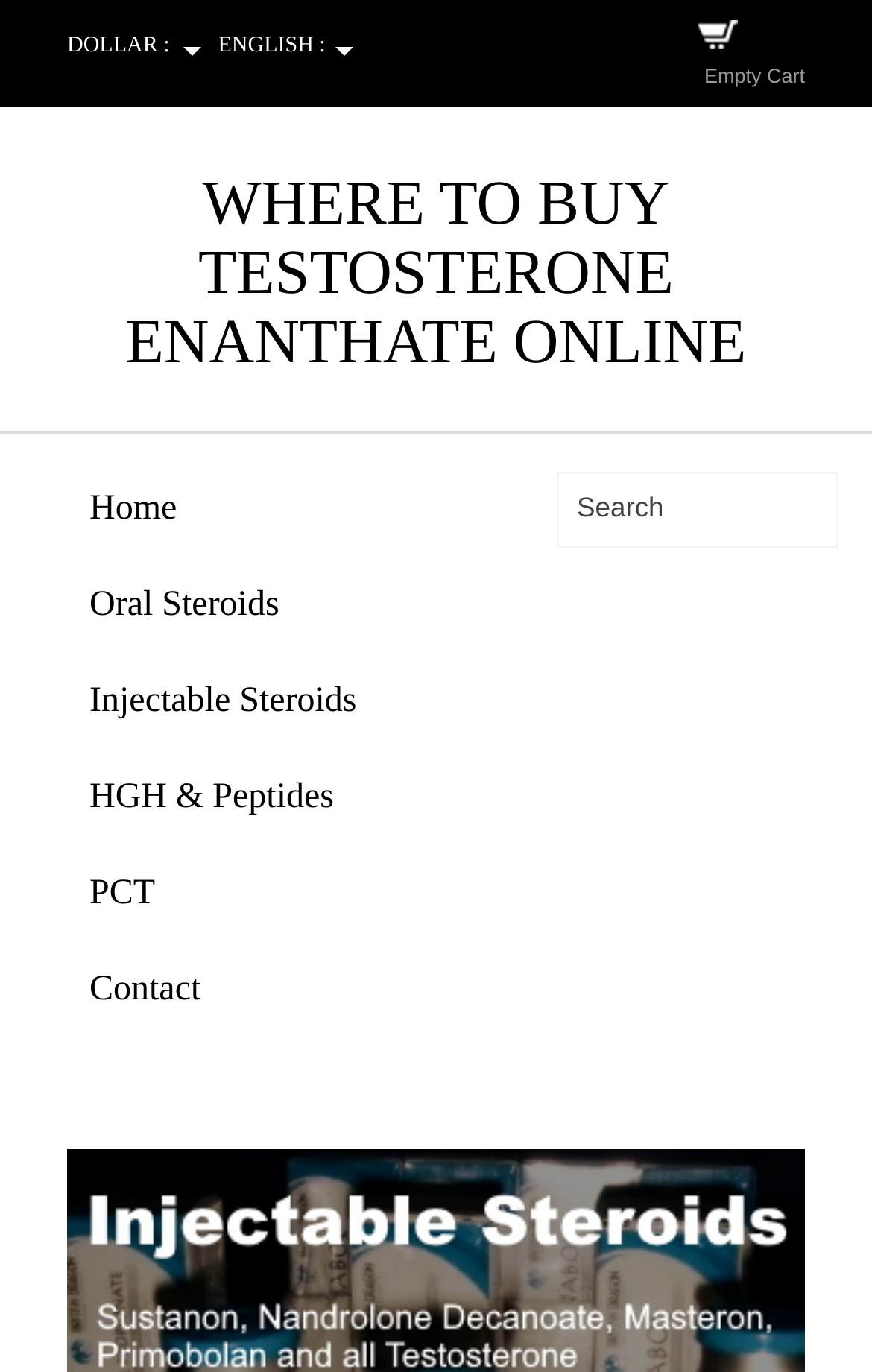How many navigation links are there?
Based on the visual content, answer with a single word or a brief phrase.

6